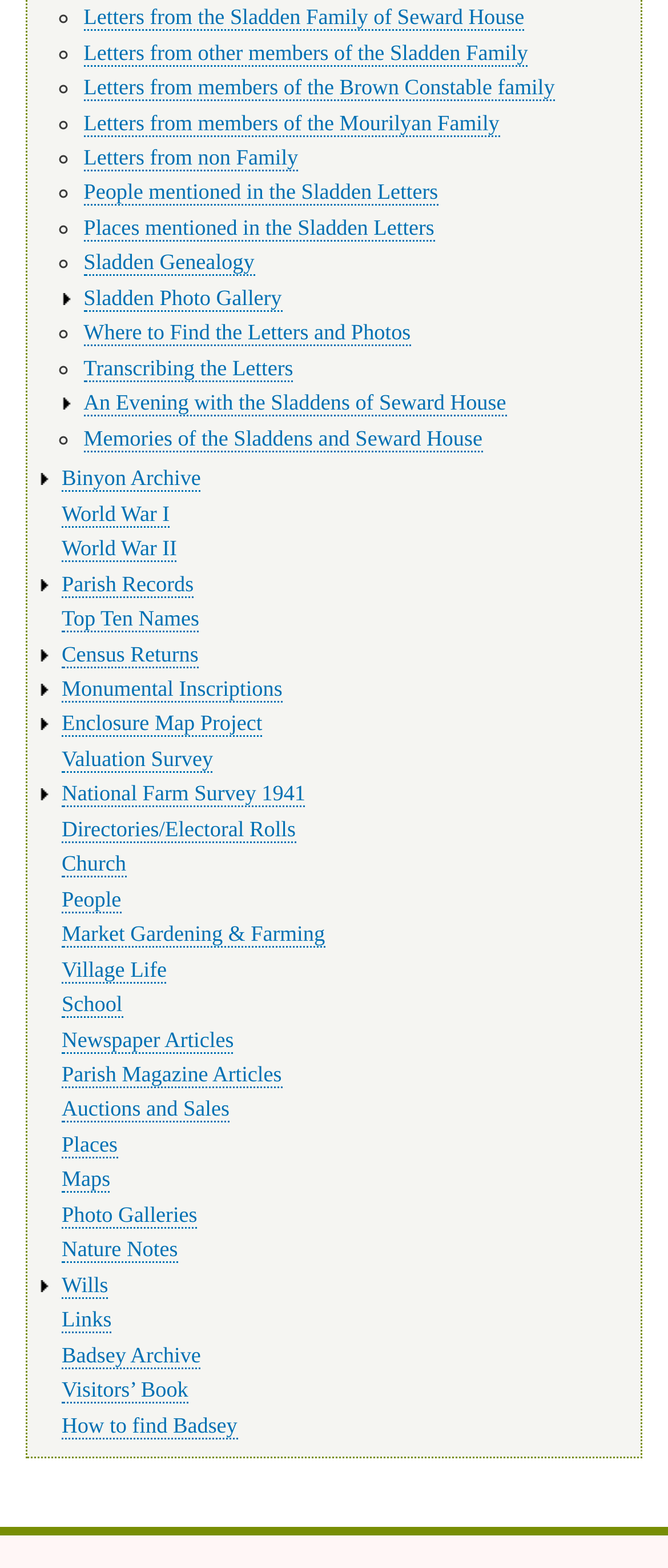Please reply with a single word or brief phrase to the question: 
What is the 'Visitors’ Book' link for?

Recording visitors